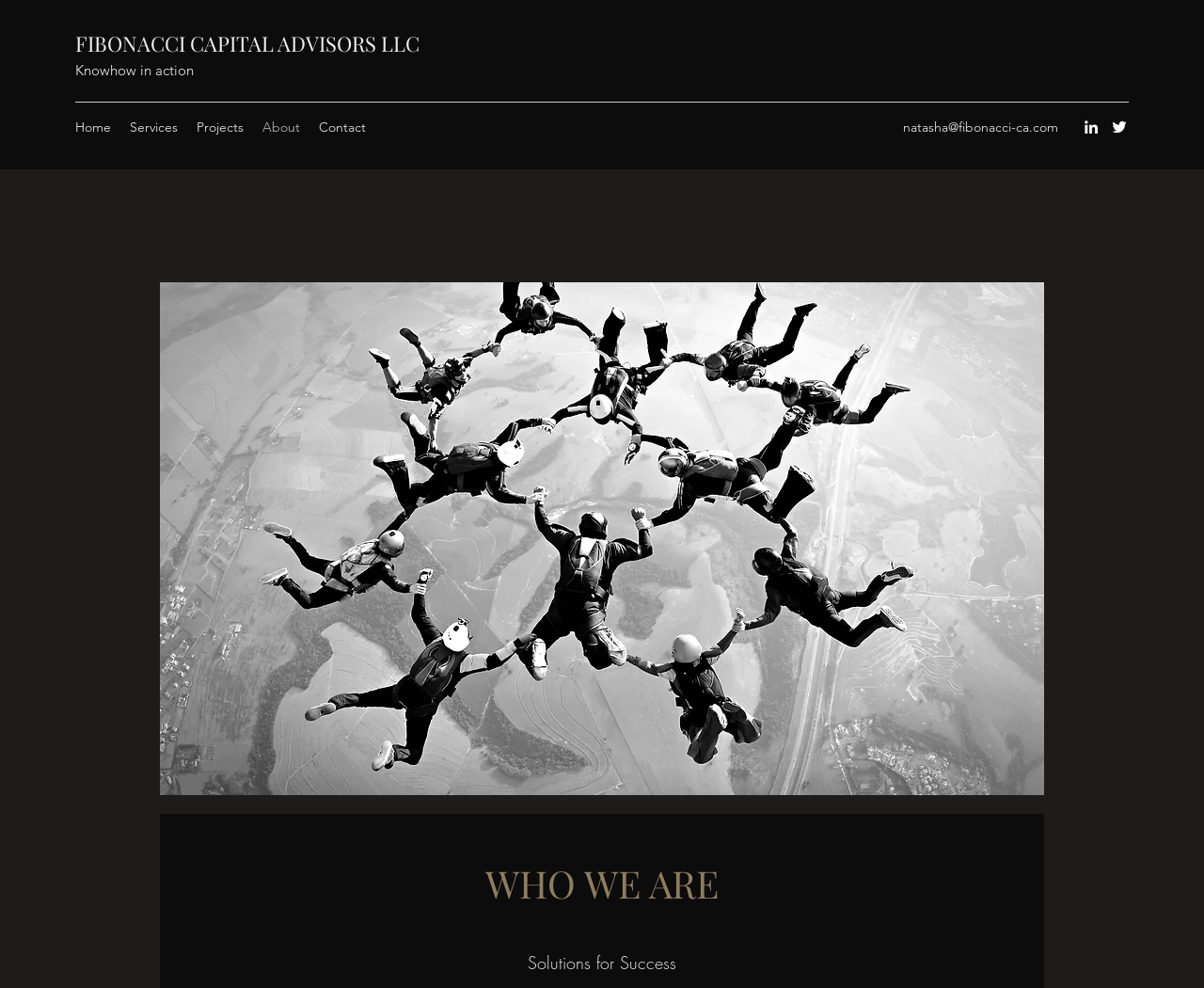Locate the bounding box coordinates of the element to click to perform the following action: 'Navigate to the Home page'. The coordinates should be given as four float values between 0 and 1, in the form of [left, top, right, bottom].

[0.055, 0.114, 0.1, 0.143]